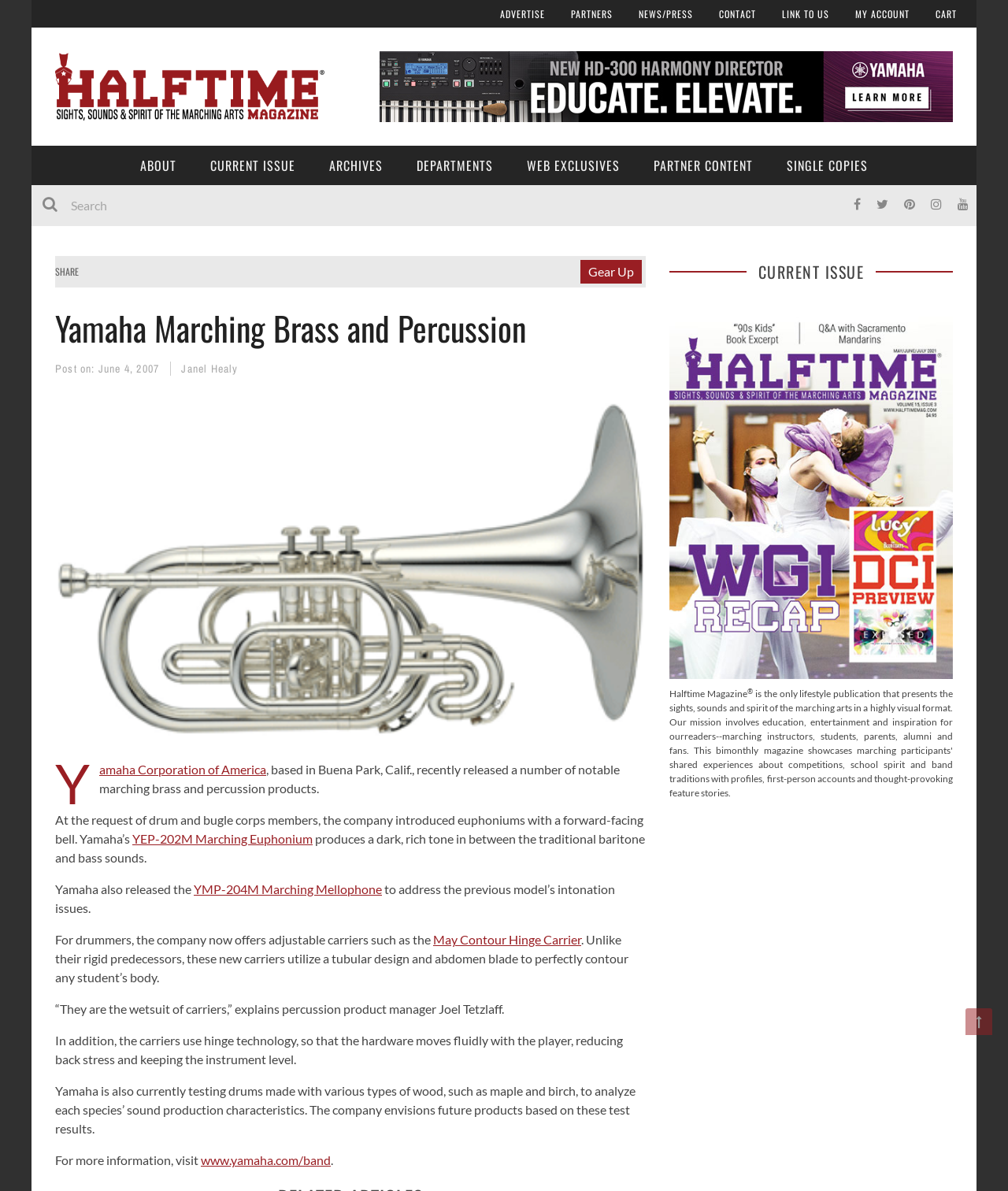Determine the bounding box coordinates of the element that should be clicked to execute the following command: "Go to the 'www.yamaha.com/band' website".

[0.199, 0.968, 0.328, 0.98]